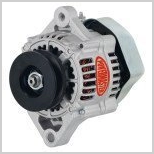What is the role of the alternator in the vehicle?
From the screenshot, provide a brief answer in one word or phrase.

Supplies electrical power